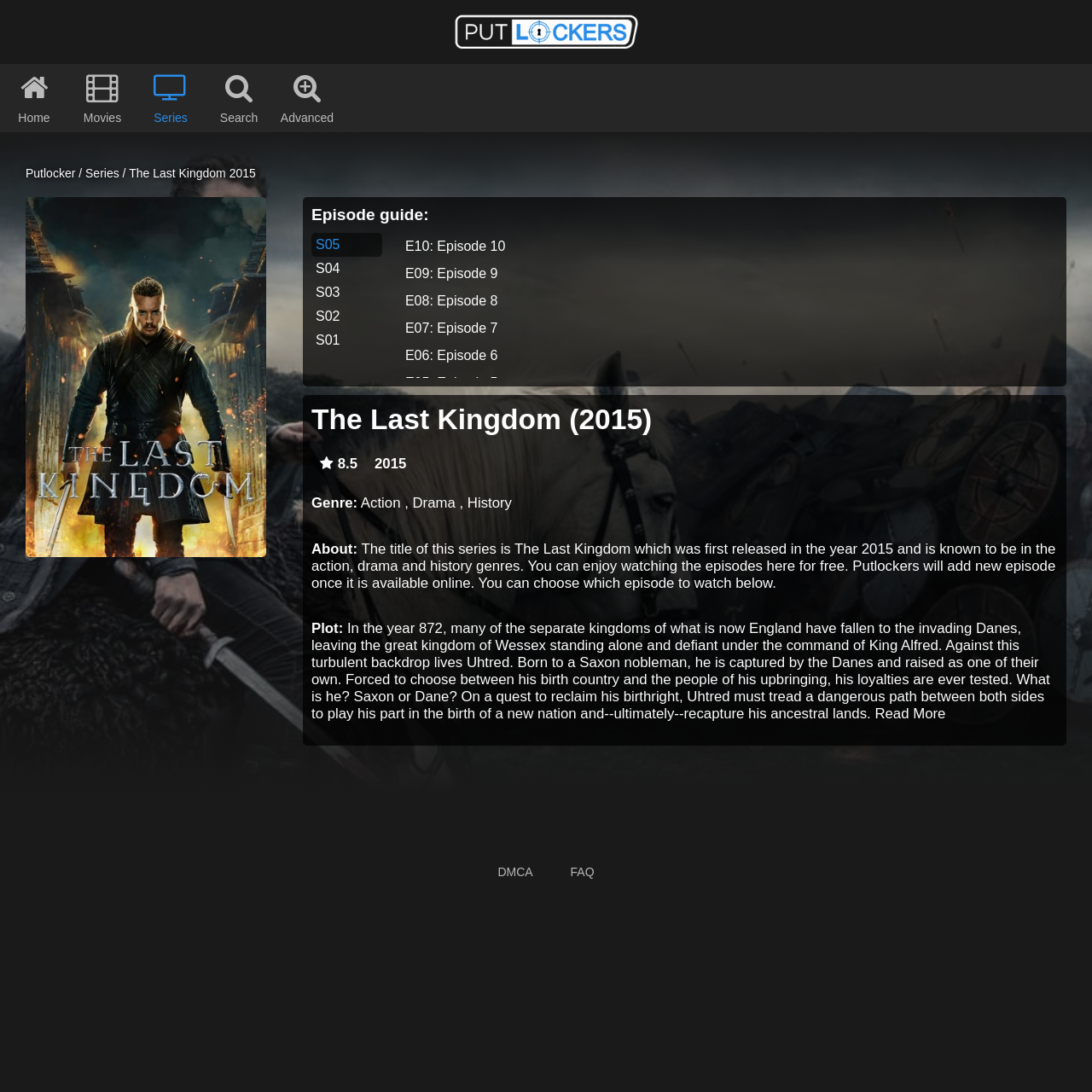Provide a brief response using a word or short phrase to this question:
What is the rating of the series?

8.5